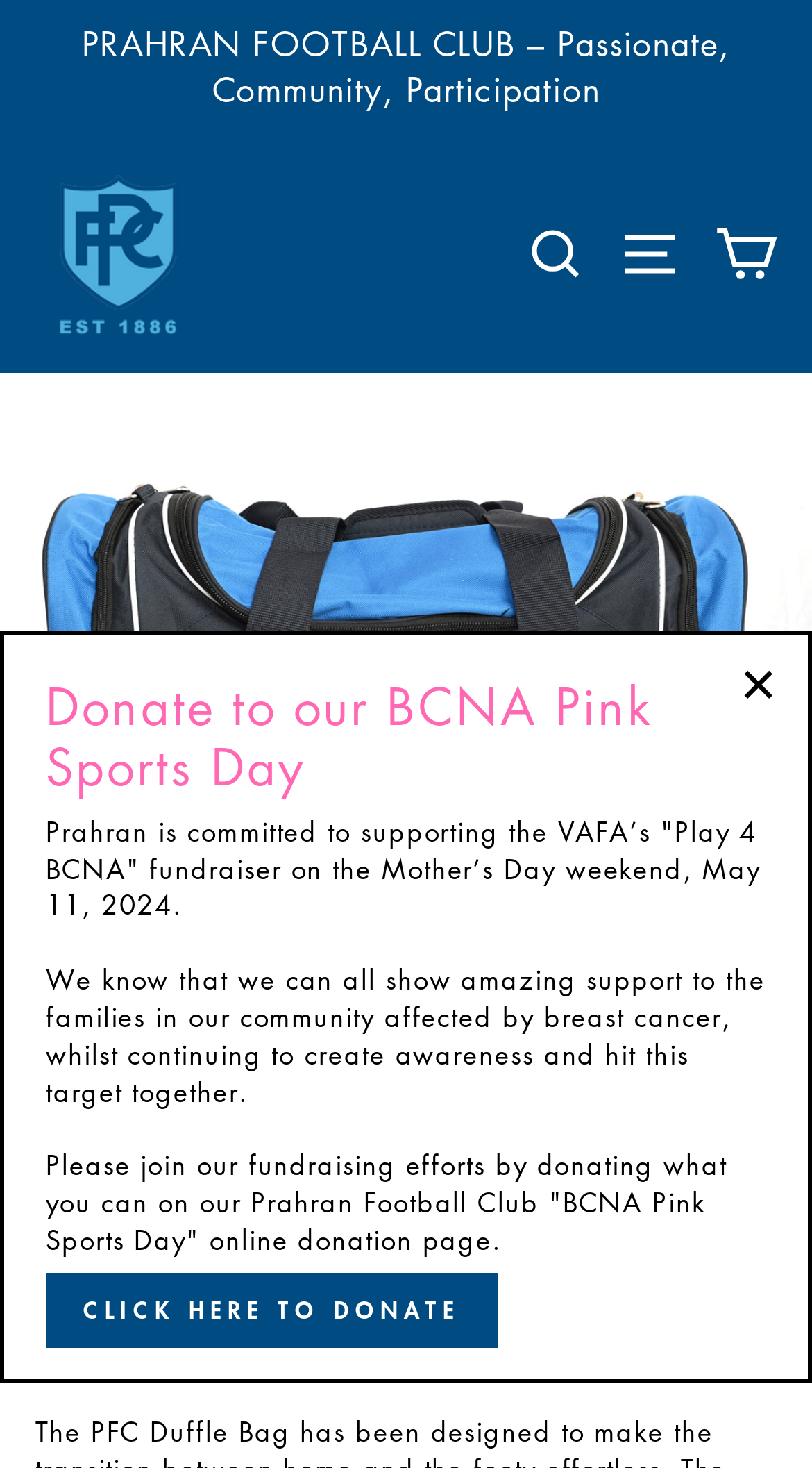Please analyze the image and give a detailed answer to the question:
What is the call-to-action on the product page?

I found the answer by looking at the product information section, where I saw a button element with the text 'ADD TO CART'. This suggests that the call-to-action on the product page is to add the product to the user's cart.